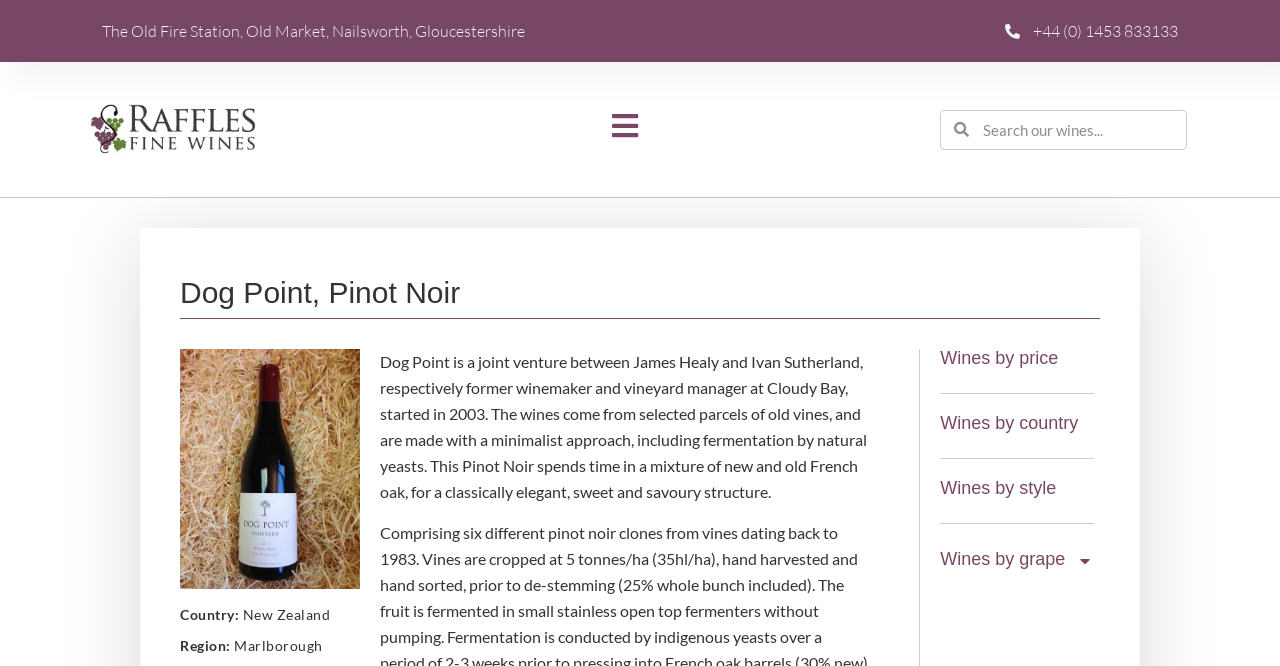Please find and generate the text of the main header of the webpage.

Dog Point, Pinot Noir